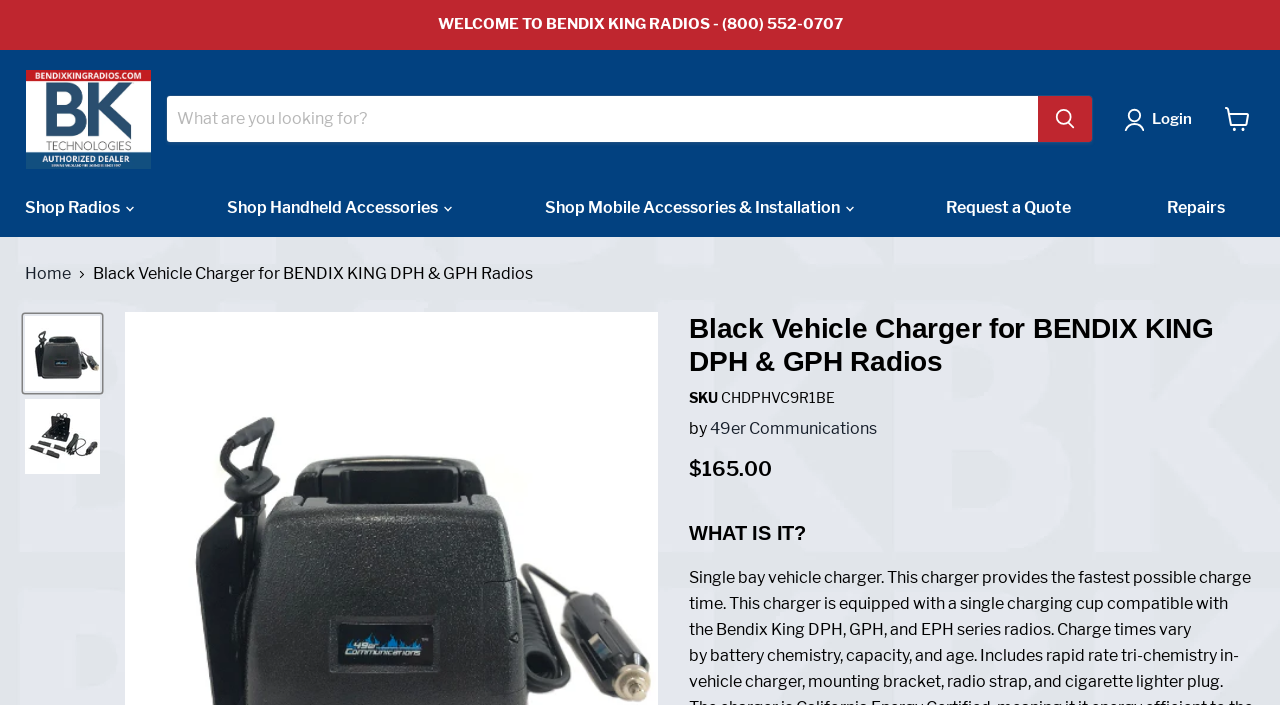Explain the webpage in detail.

The webpage is about a product, specifically a single bay vehicle charger for Bendix King DPH and GPH radios. At the top, there is a navigation menu with links to "Shop Radios", "Shop Handheld Accessories", "Shop Mobile Accessories & Installation", "Request a Quote", and "Repairs". Below the navigation menu, there is a breadcrumbs section with links to "Home" and the current product page.

On the left side of the page, there is a search bar with a "Search" button and a "Login" link. Next to the search bar, there is a "View cart" link with a small image of a shopping cart.

The main content of the page is dedicated to the product description. There is a large heading that reads "Black Vehicle Charger for BENDIX KING DPH & GPH Radios". Below the heading, there are two buttons with images of the product, one showing the charger itself and the other showing the mounting hardware and plug.

To the right of the product images, there is a section with product details, including the SKU, manufacturer (49er Communications), and current price ($165.00). Below the product details, there is a heading that reads "WHAT IS IT?" followed by a brief description of the product, which is a single bay vehicle charger that provides the fastest possible charge time and is equipped with a single charging cup compatible with the Bendix King DPH.